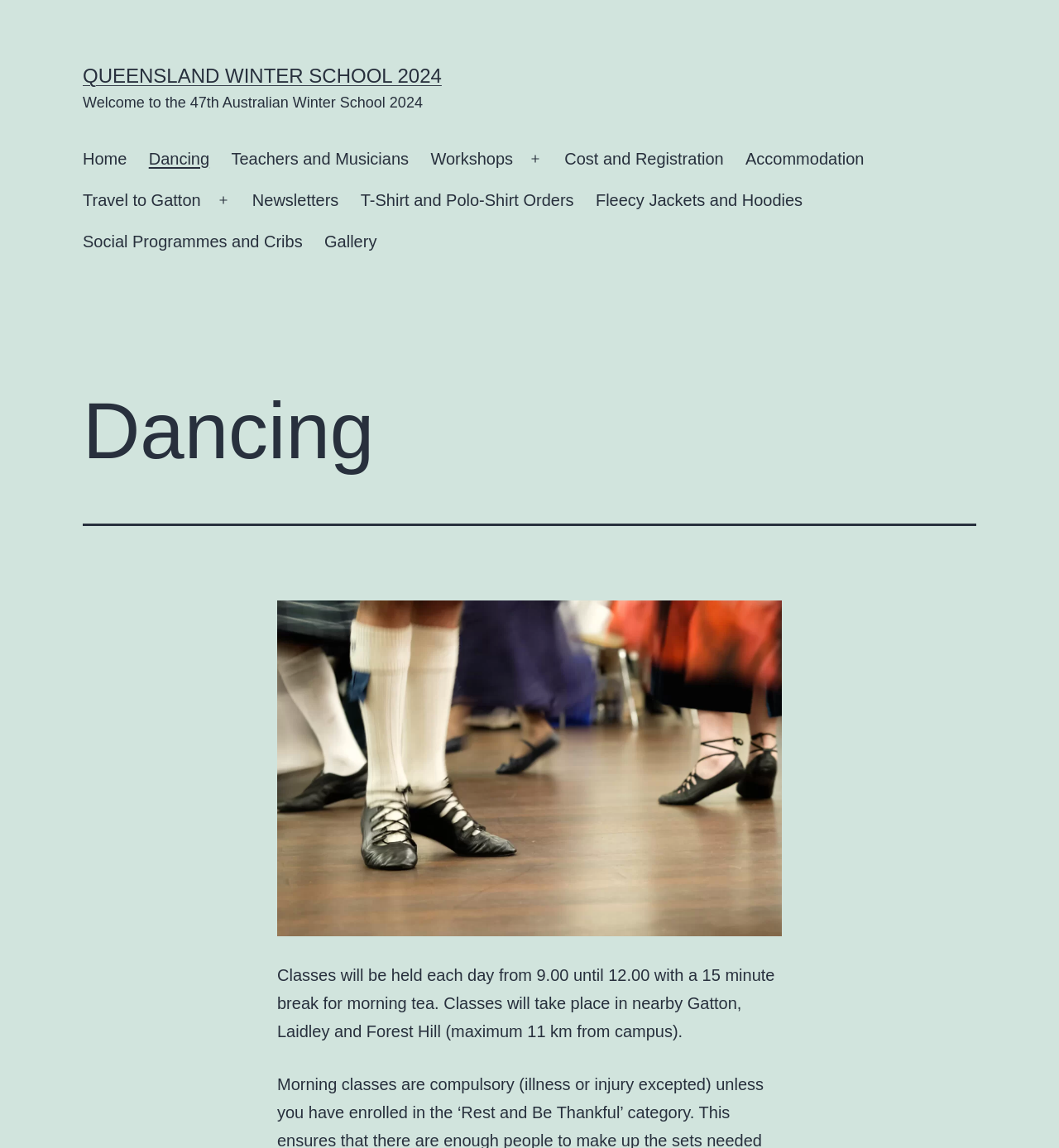Refer to the image and offer a detailed explanation in response to the question: What is the time for morning tea break?

I read the text that describes the daily schedule of classes and found that there is a 15-minute break for morning tea.